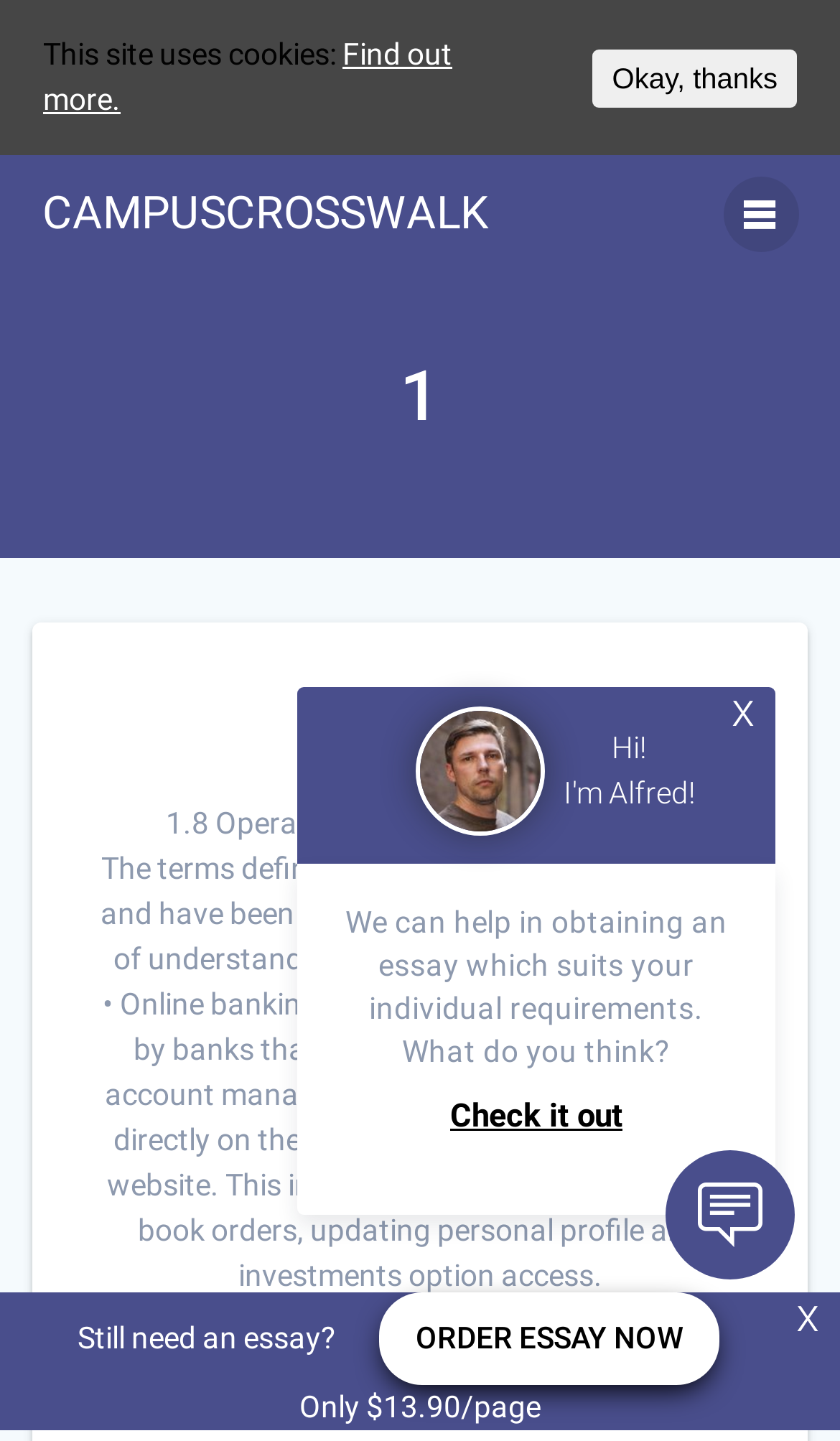What is an online banking service?
We need a detailed and exhaustive answer to the question. Please elaborate.

According to the definition provided on the webpage, an online banking service is a service offered by banks that enables customers to handle account management and account transactions directly on the internet through the bank's own website.